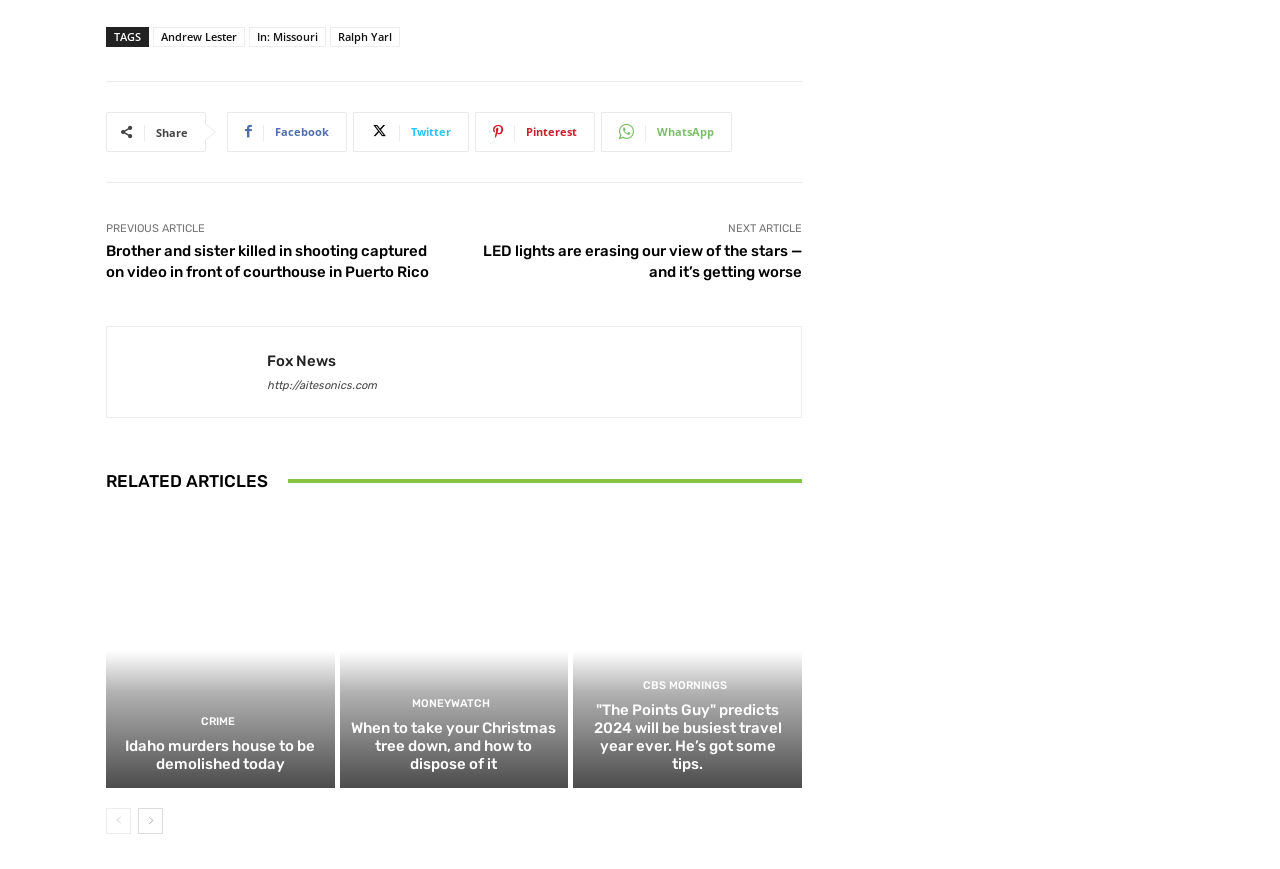Identify the bounding box coordinates necessary to click and complete the given instruction: "Share on Facebook".

[0.177, 0.129, 0.271, 0.175]